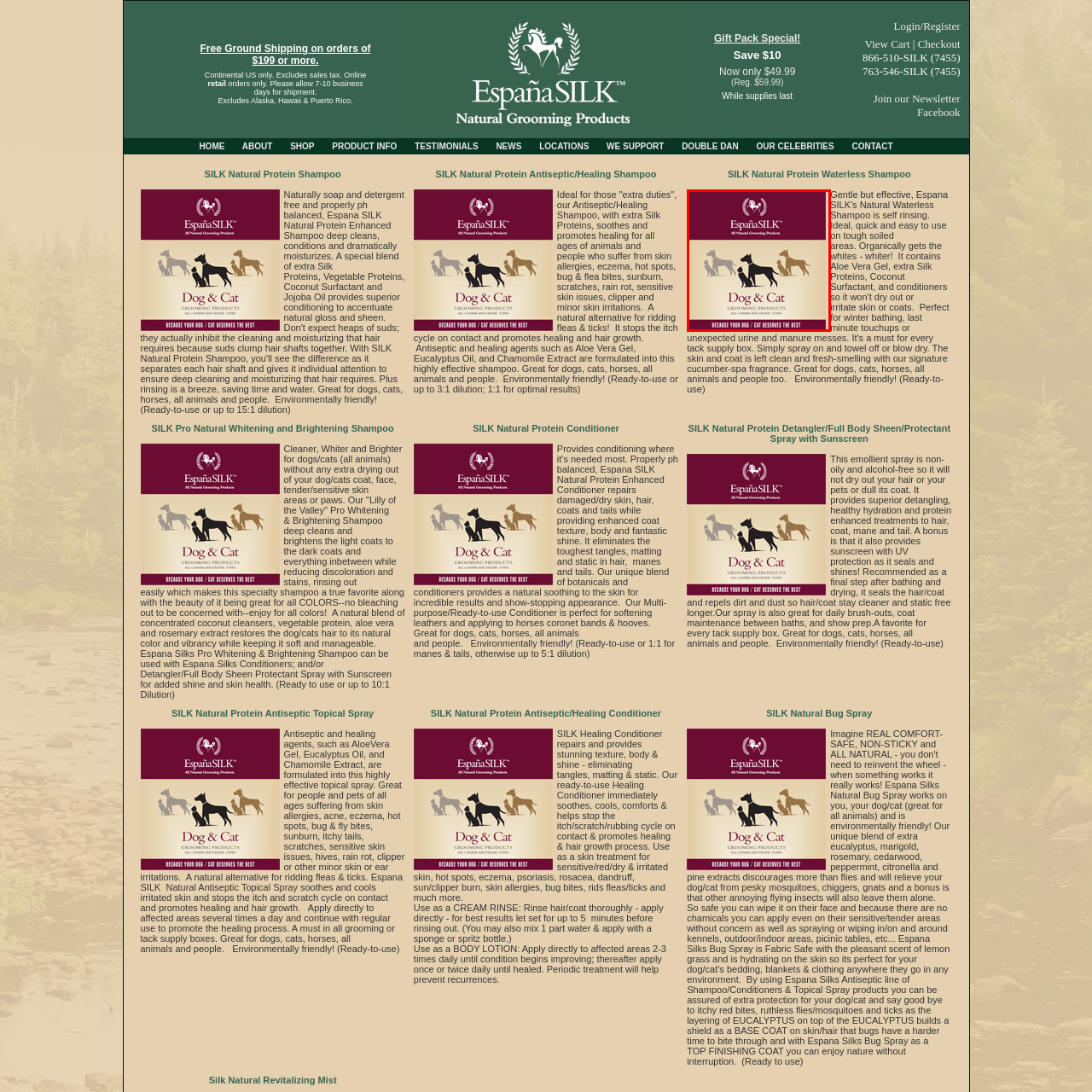Describe in detail the portion of the image that is enclosed within the red boundary.

The image features the branding for Espana SILK, highlighting their all-natural grooming products specifically designed for dogs and cats. The backdrop is a soft beige, which contrasts elegantly with the vibrant maroon header that includes the Espana SILK logo. Centered in the image, the text prominently states "Dog & Cat Grooming Products" in bold lettering, reinforcing the focus on grooming solutions for both canine and feline companions. Silhouettes of various dog breeds—depicting a confident stance—are artistically arranged to the left, symbolizing the premium quality and care associated with the products. The phrase at the bottom reads, "BECAUSE YOUR DOG/CAT DESERVES THE BEST," emphasizing the brand's commitment to providing top-notch grooming solutions for pets.